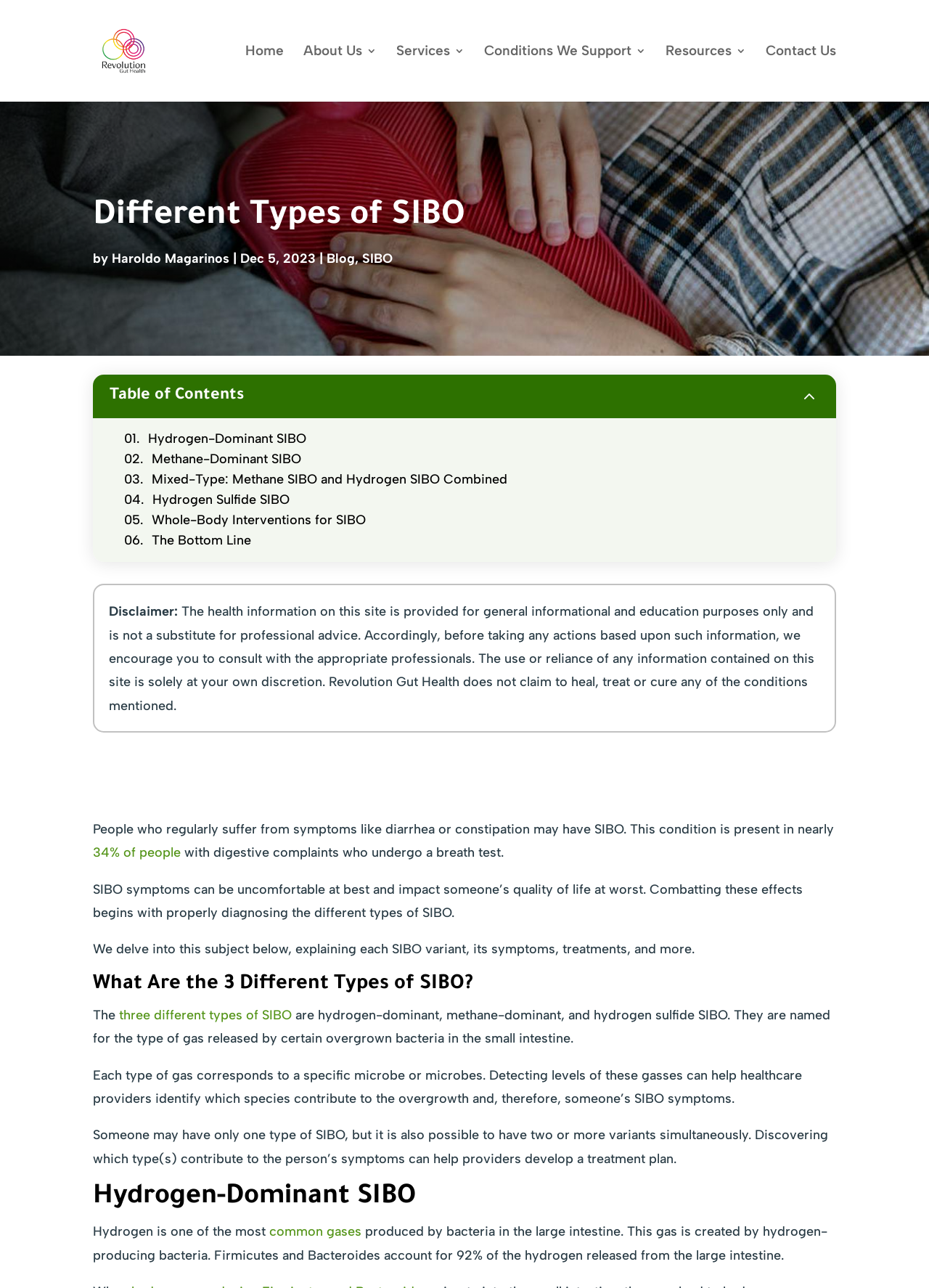Can you find the bounding box coordinates for the element that needs to be clicked to execute this instruction: "Check the disclaimer"? The coordinates should be given as four float numbers between 0 and 1, i.e., [left, top, right, bottom].

[0.117, 0.469, 0.191, 0.481]